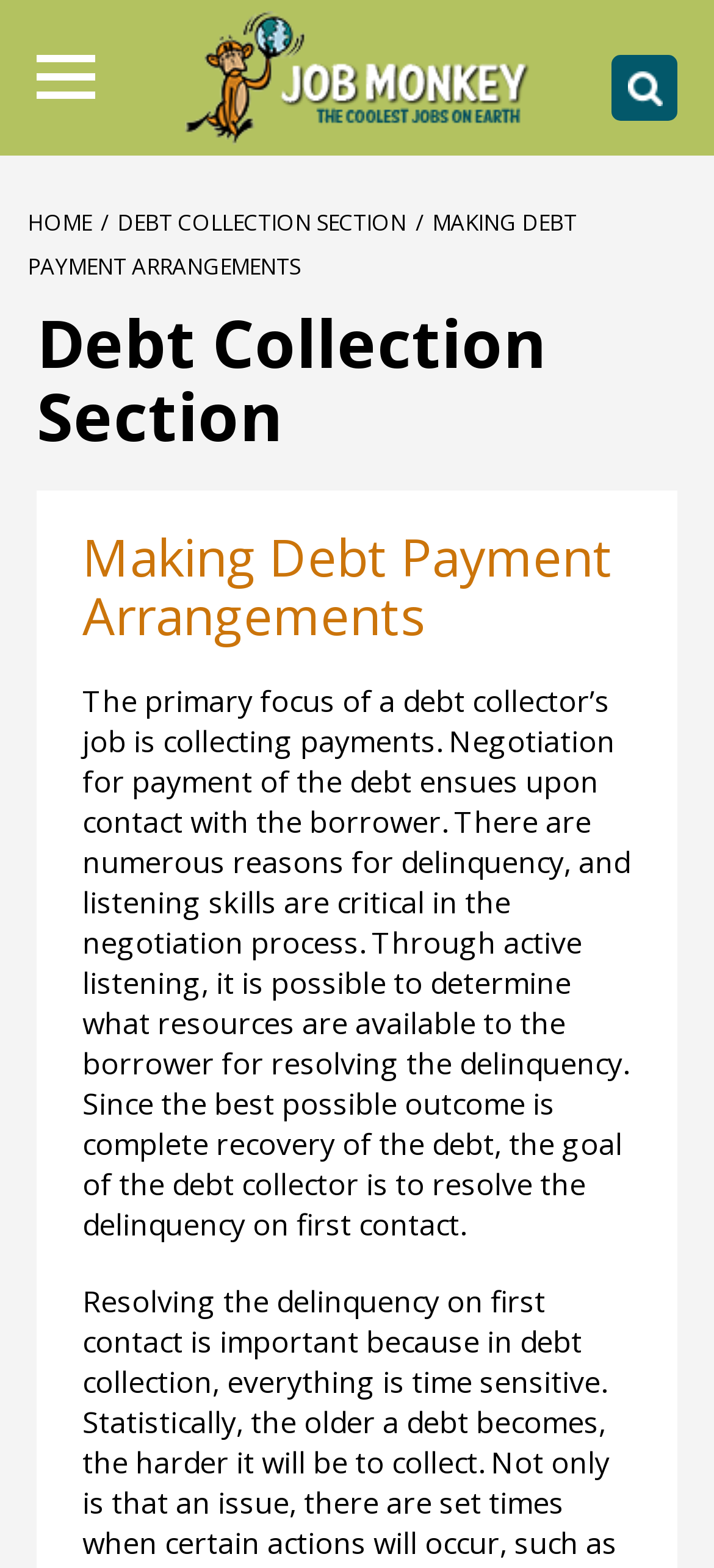Using the provided element description, identify the bounding box coordinates as (top-left x, top-left y, bottom-right x, bottom-right y). Ensure all values are between 0 and 1. Description: parent_node: Search

[0.051, 0.035, 0.133, 0.069]